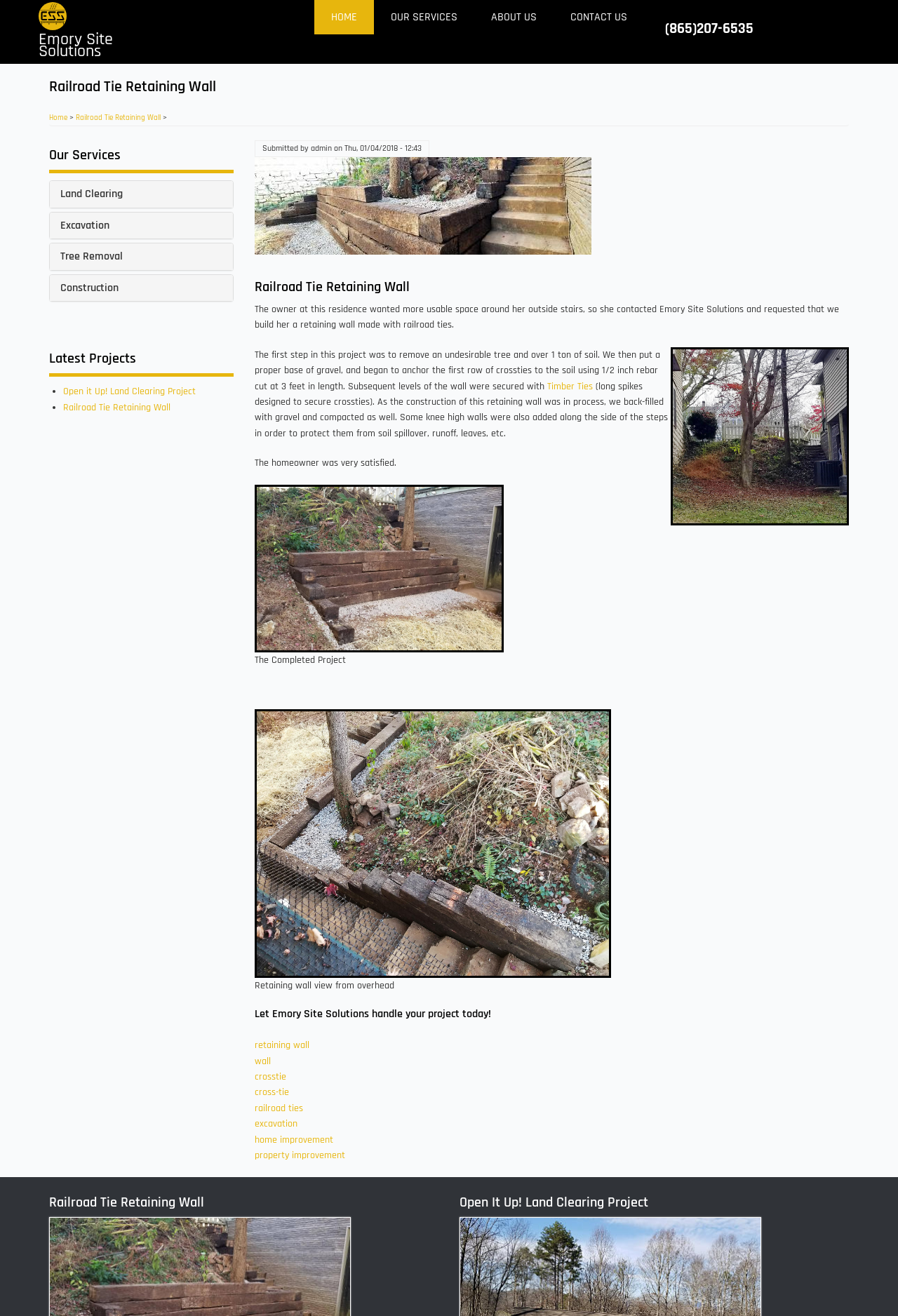Please give a succinct answer to the question in one word or phrase:
What is the name of the company that built the retaining wall?

Emory Site Solutions